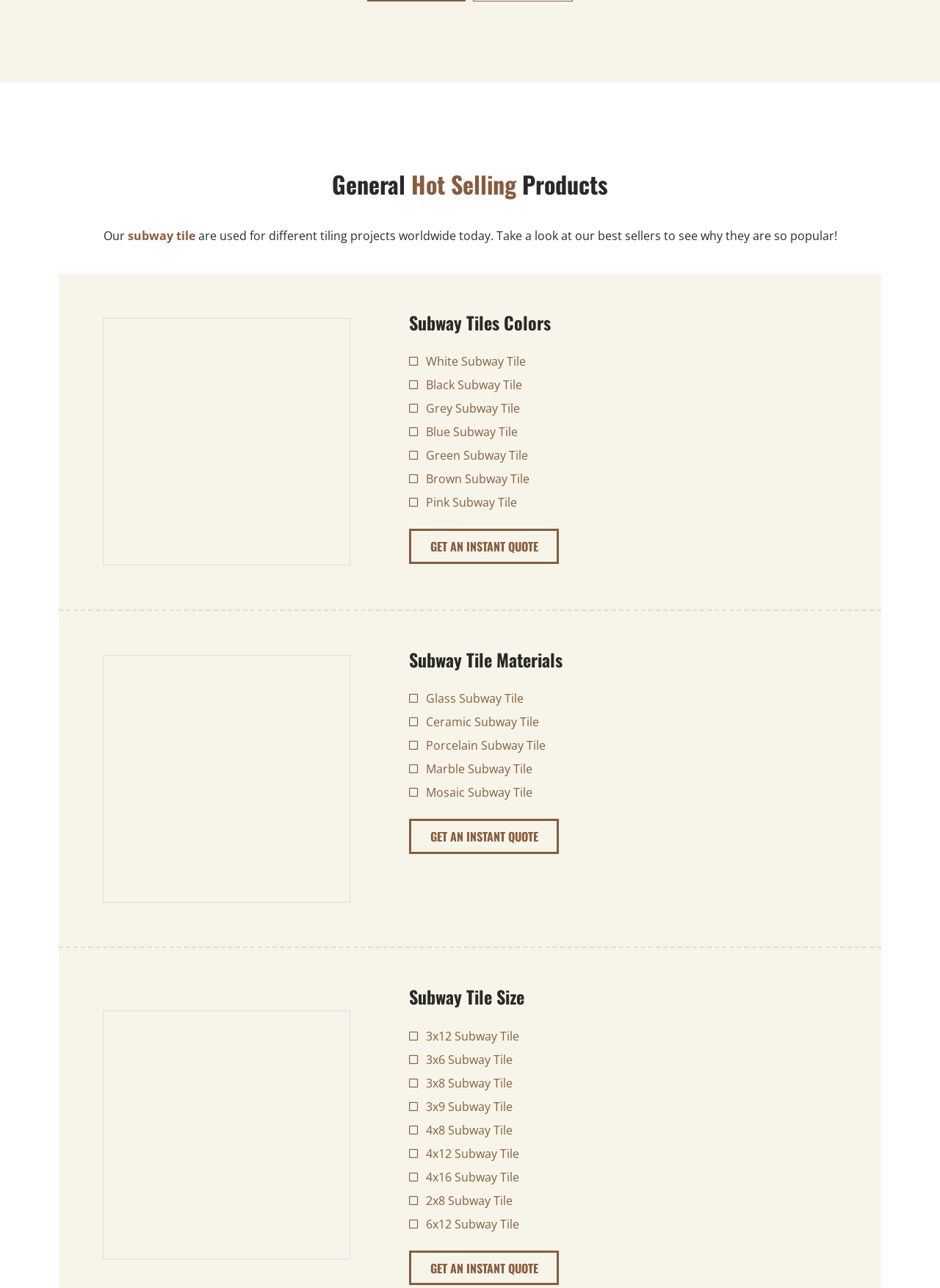Show the bounding box coordinates for the element that needs to be clicked to execute the following instruction: "Get an instant quote". Provide the coordinates in the form of four float numbers between 0 and 1, i.e., [left, top, right, bottom].

[0.435, 0.411, 0.595, 0.438]